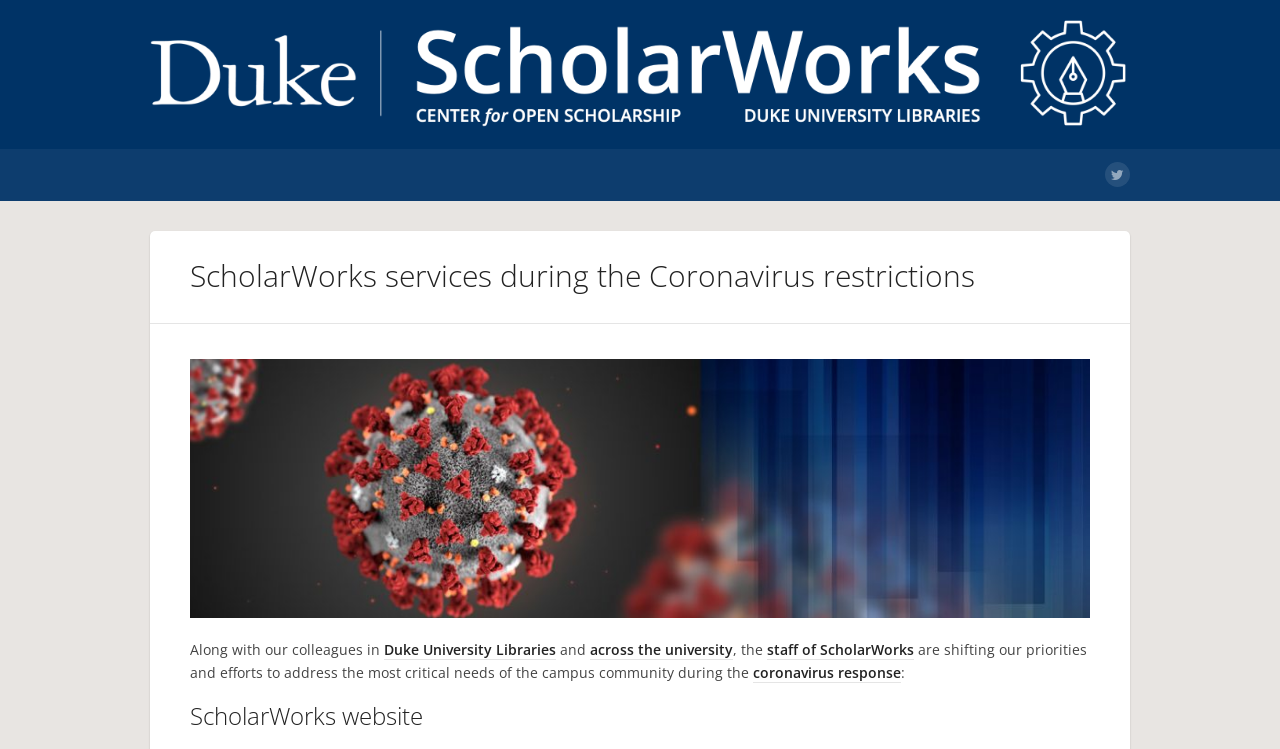Answer the question in a single word or phrase:
What is the staff of ScholarWorks doing during the coronavirus response?

Shifting priorities and efforts